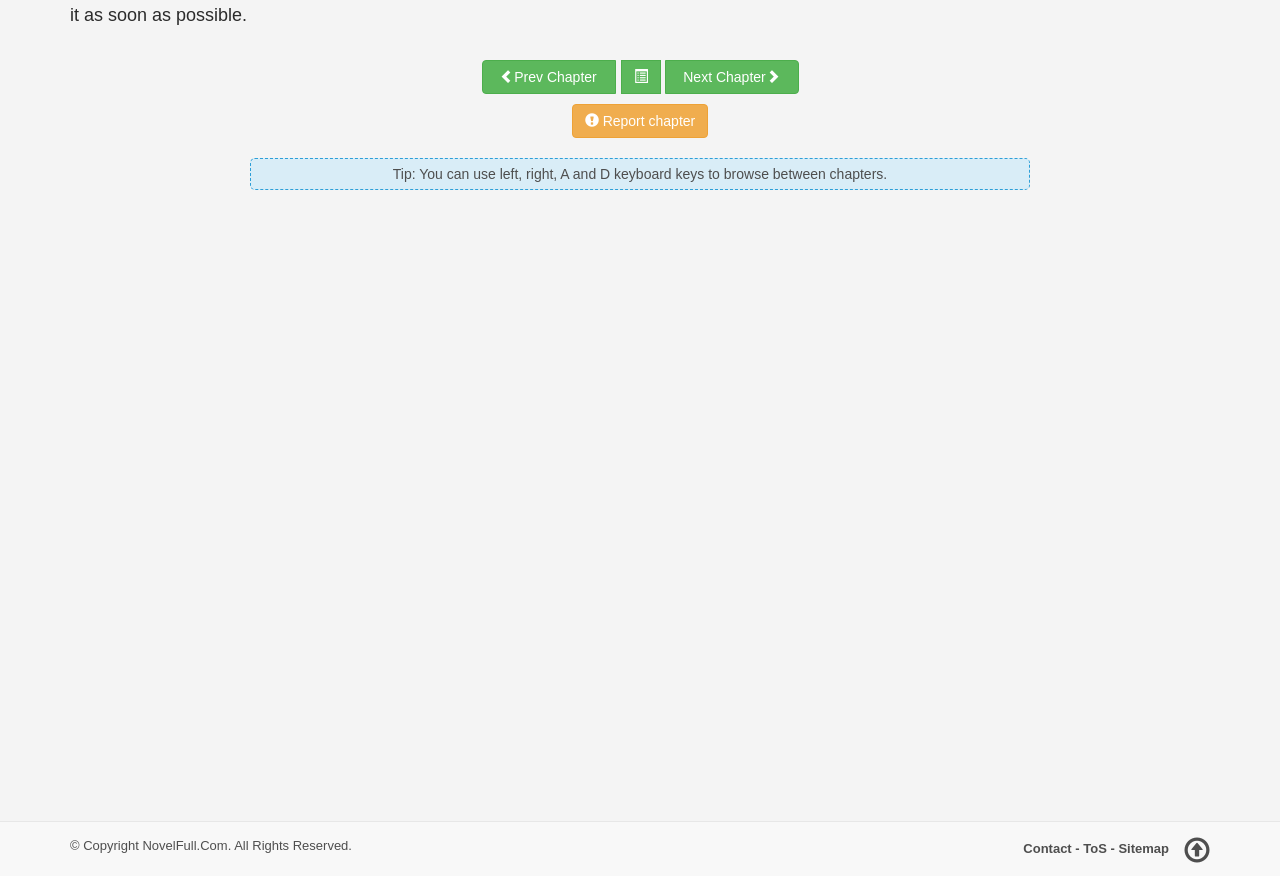Determine the coordinates of the bounding box that should be clicked to complete the instruction: "Contact us". The coordinates should be represented by four float numbers between 0 and 1: [left, top, right, bottom].

[0.799, 0.961, 0.837, 0.978]